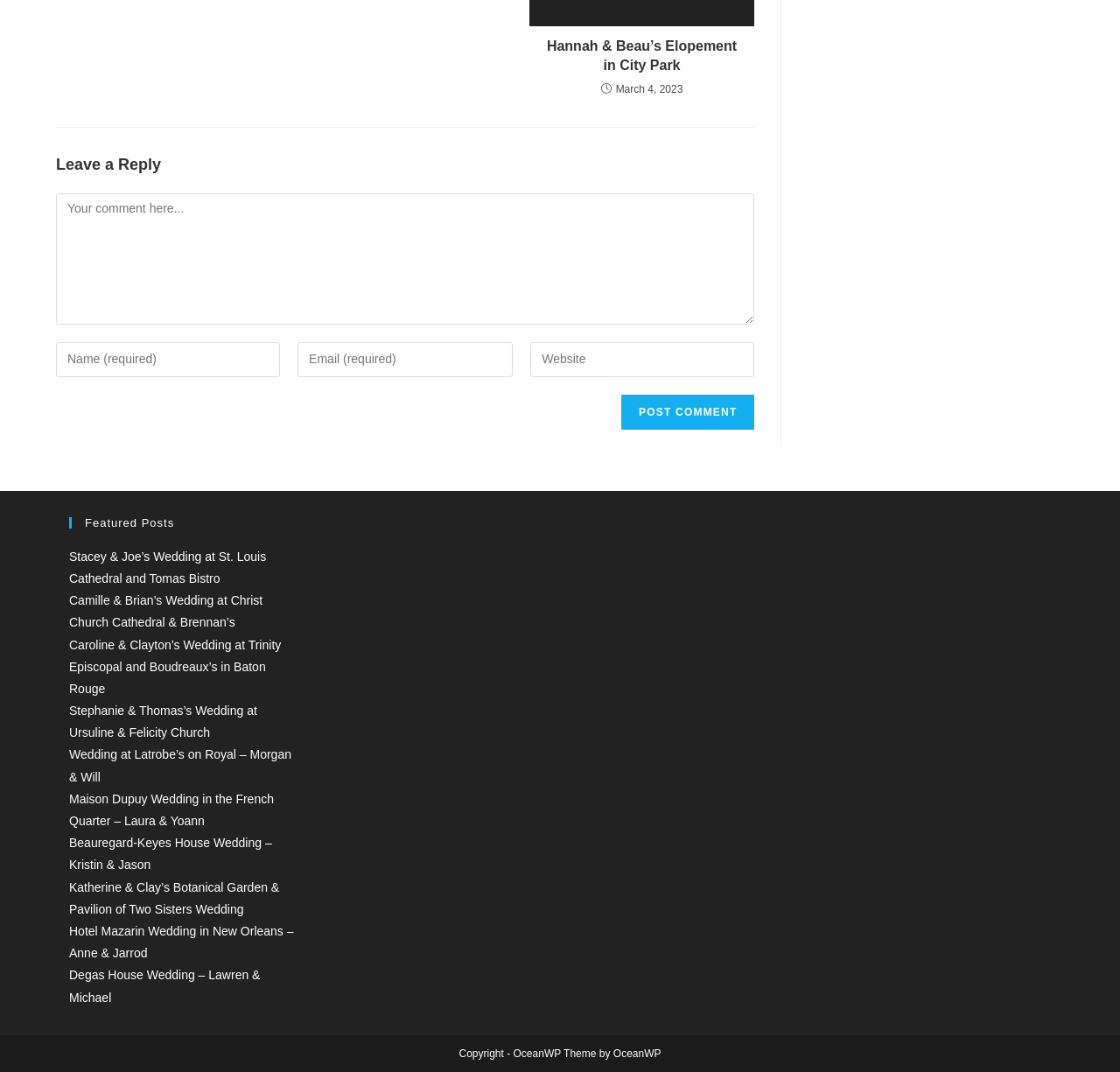What is the purpose of the button at the bottom of the comment section?
Using the visual information from the image, give a one-word or short-phrase answer.

Post Comment